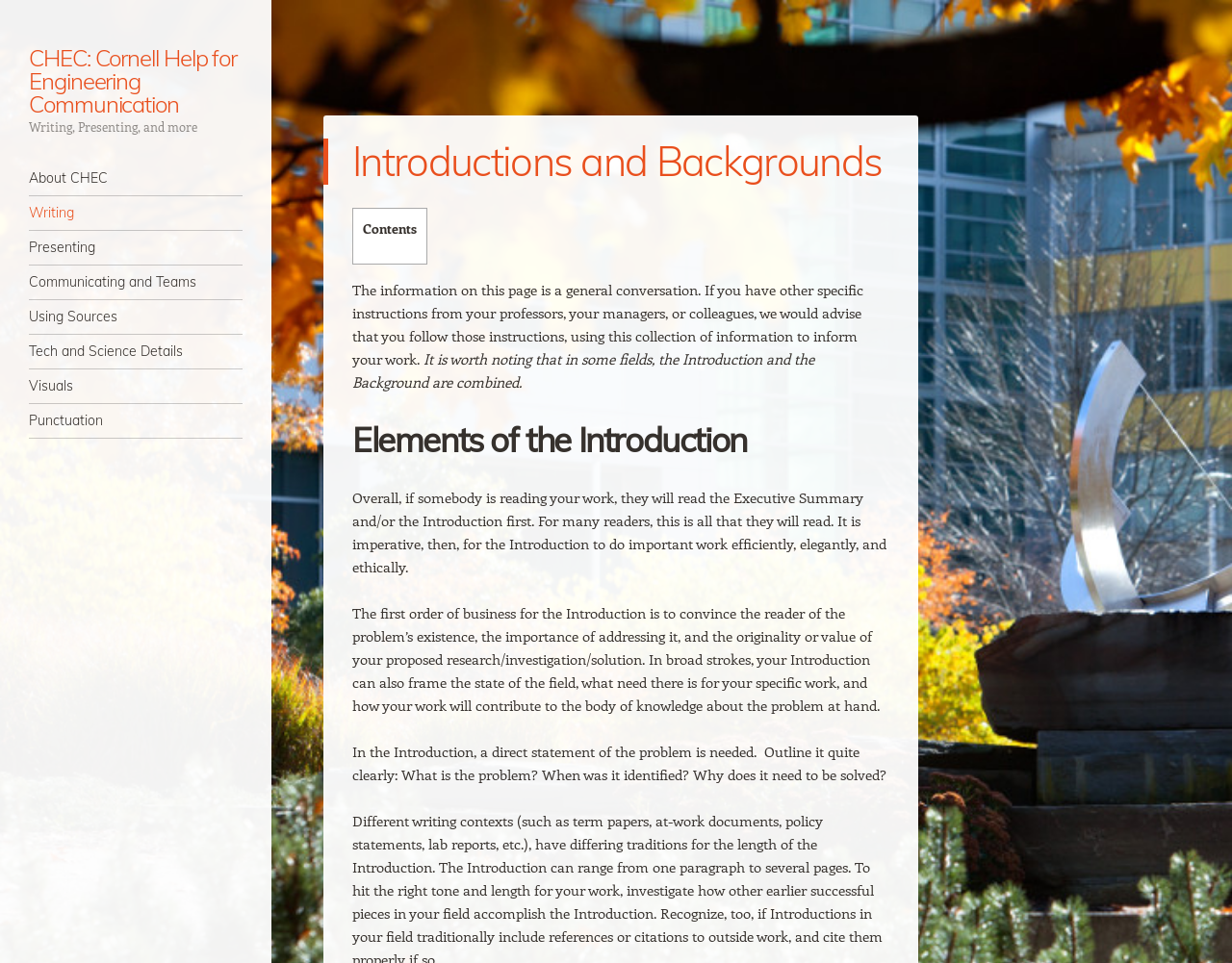Determine the bounding box for the described HTML element: "Tech and Science Details". Ensure the coordinates are four float numbers between 0 and 1 in the format [left, top, right, bottom].

[0.023, 0.348, 0.197, 0.383]